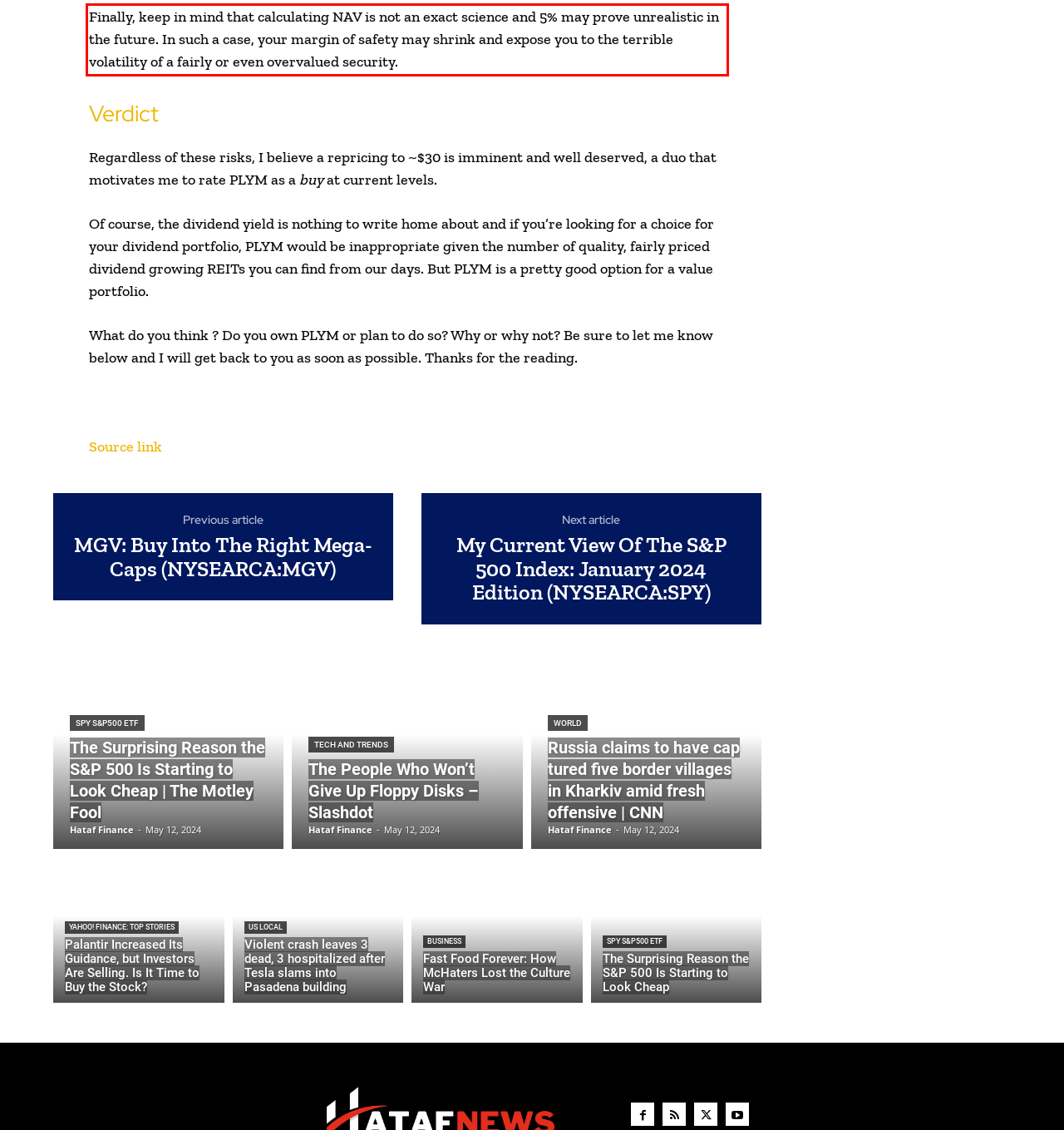Look at the webpage screenshot and recognize the text inside the red bounding box.

Finally, keep in mind that calculating NAV is not an exact science and 5% may prove unrealistic in the future. In such a case, your margin of safety may shrink and expose you to the terrible volatility of a fairly or even overvalued security.